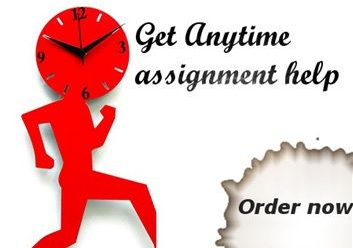Answer the question below with a single word or a brief phrase: 
What is the shape of the clock?

Round